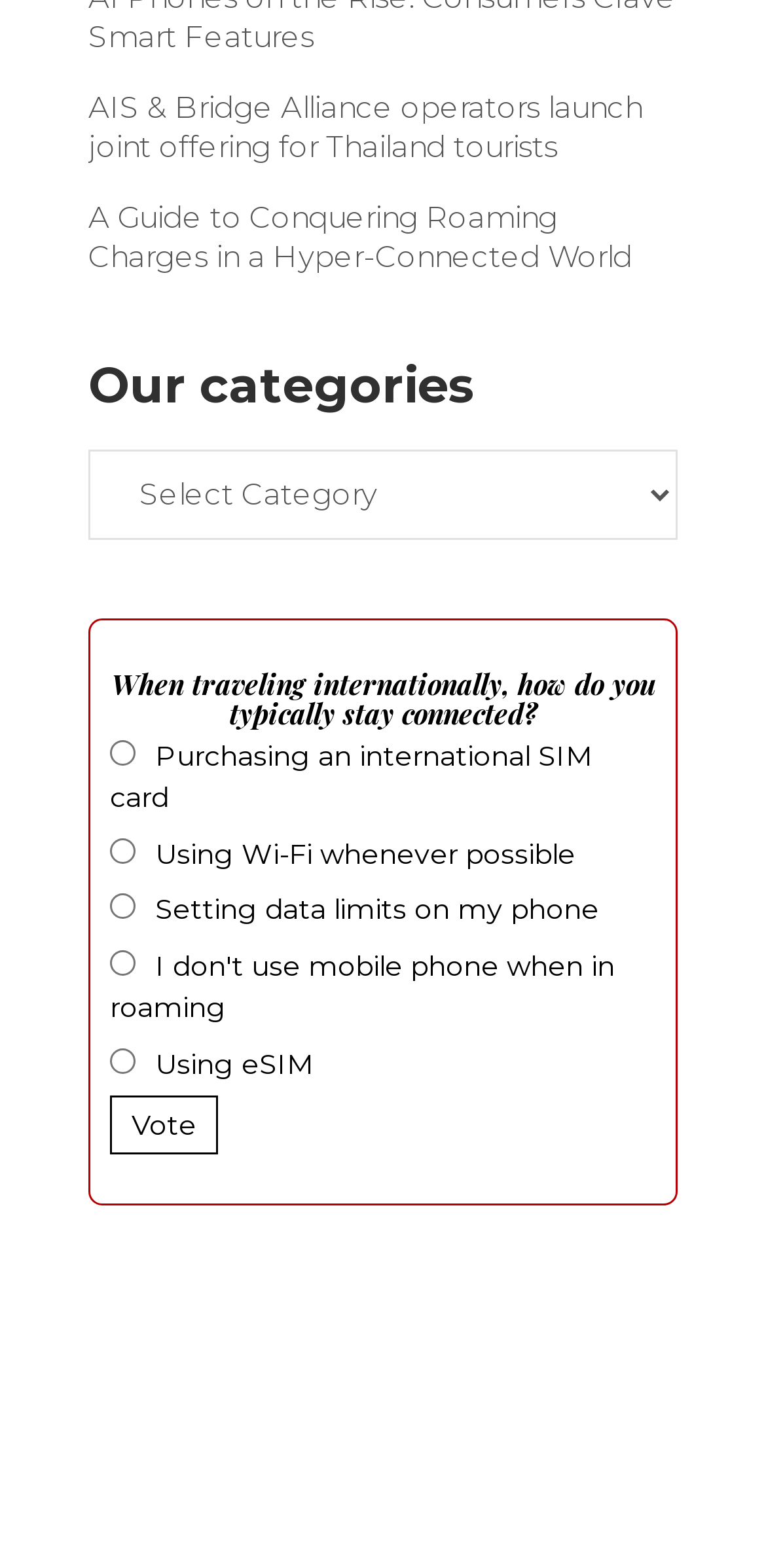Determine the bounding box coordinates of the area to click in order to meet this instruction: "Click on the link about AIS & Bridge Alliance operators".

[0.115, 0.057, 0.838, 0.106]